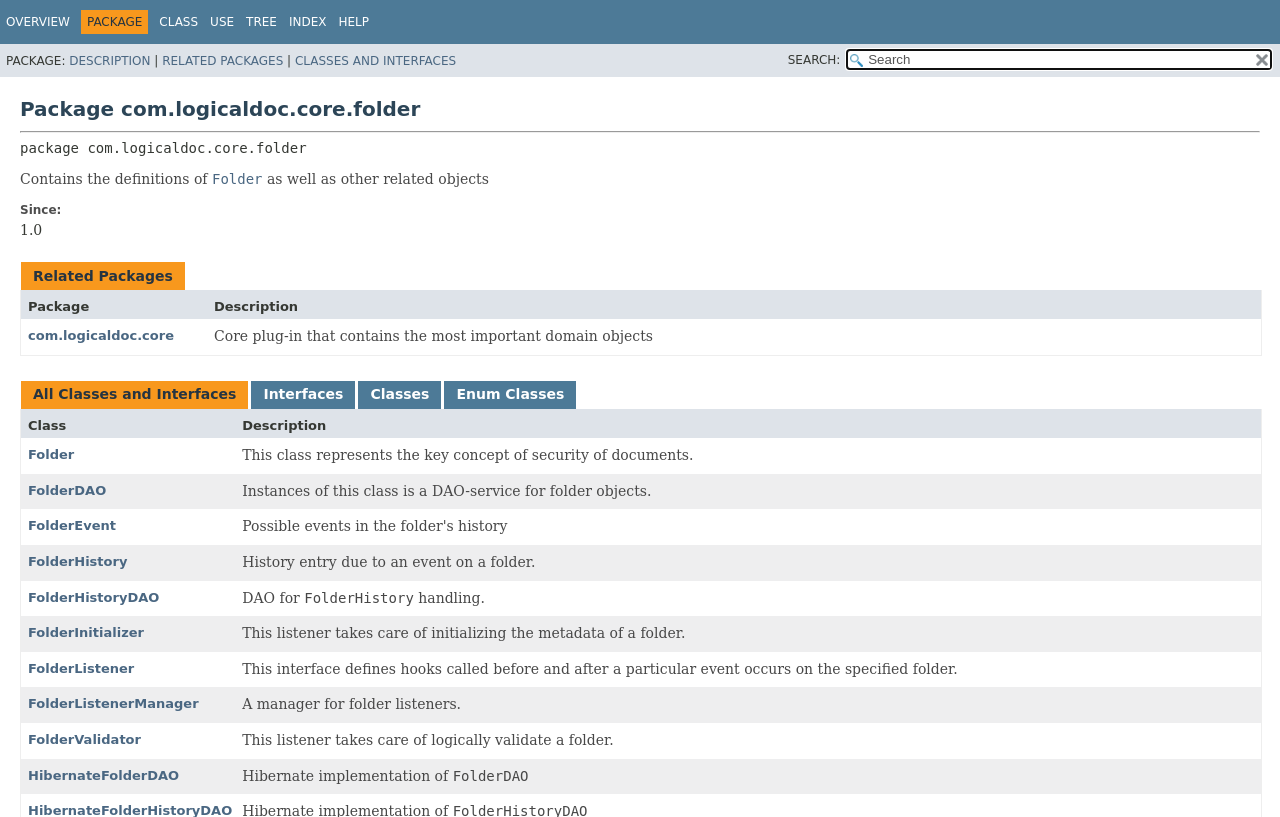Identify the bounding box coordinates for the element you need to click to achieve the following task: "Click on the OVERVIEW link". Provide the bounding box coordinates as four float numbers between 0 and 1, in the form [left, top, right, bottom].

[0.005, 0.018, 0.055, 0.035]